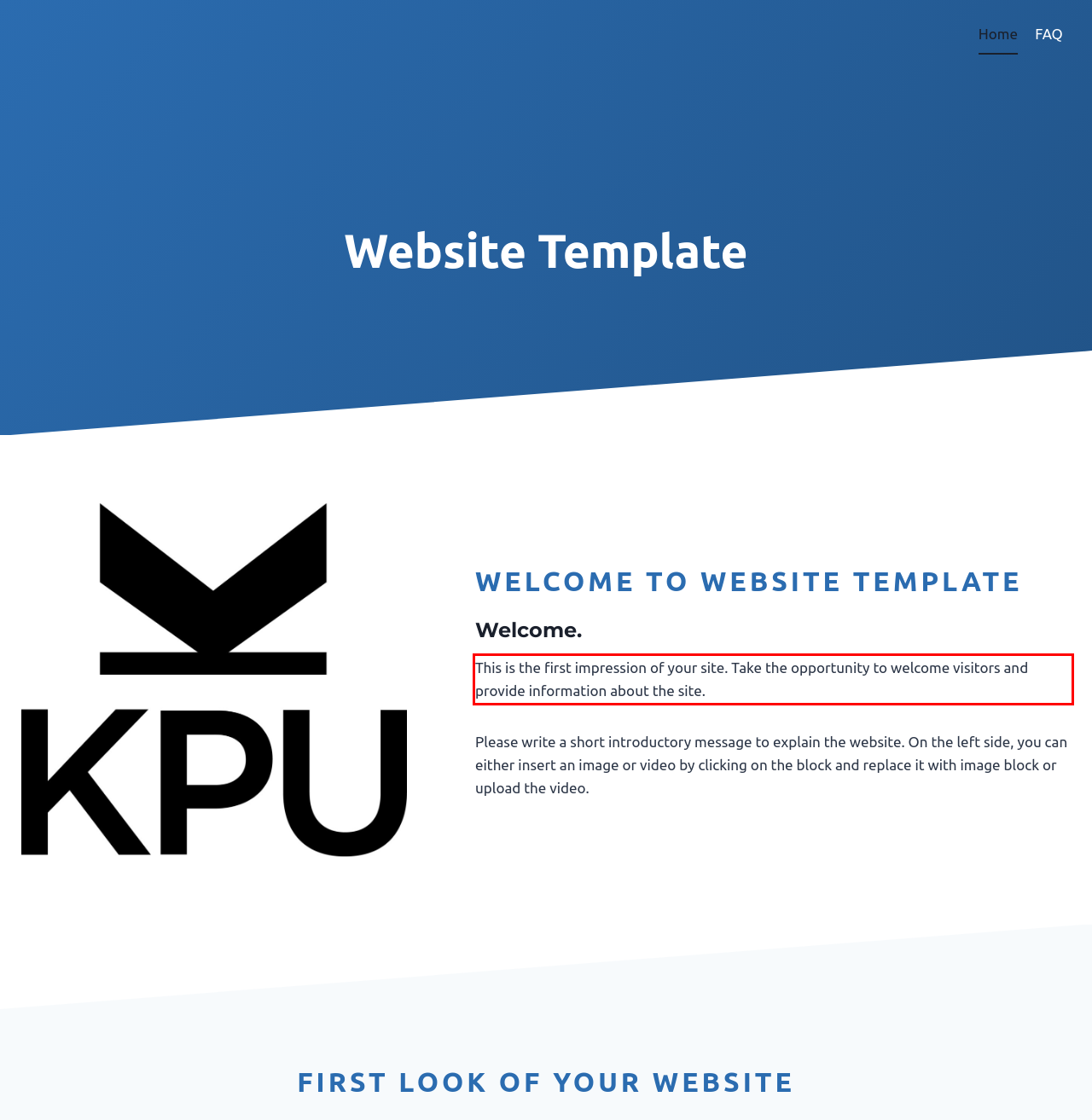Please identify and extract the text from the UI element that is surrounded by a red bounding box in the provided webpage screenshot.

This is the first impression of your site. Take the opportunity to welcome visitors and provide information about the site.